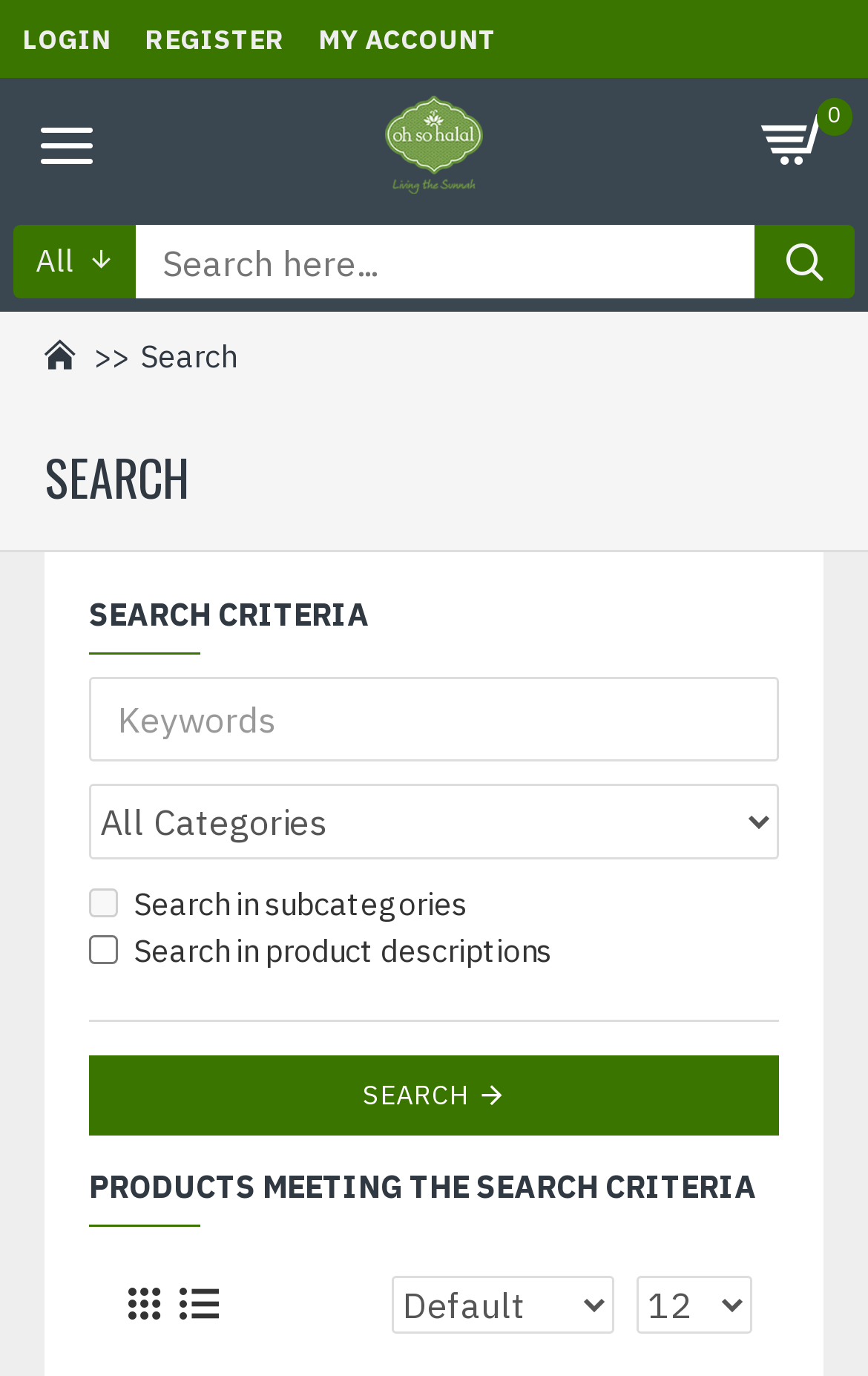How many product sorting options are there?
Give a detailed response to the question by analyzing the screenshot.

I found two comboboxes at the bottom of the page, which are likely to be used for sorting products, so there are 2 product sorting options.